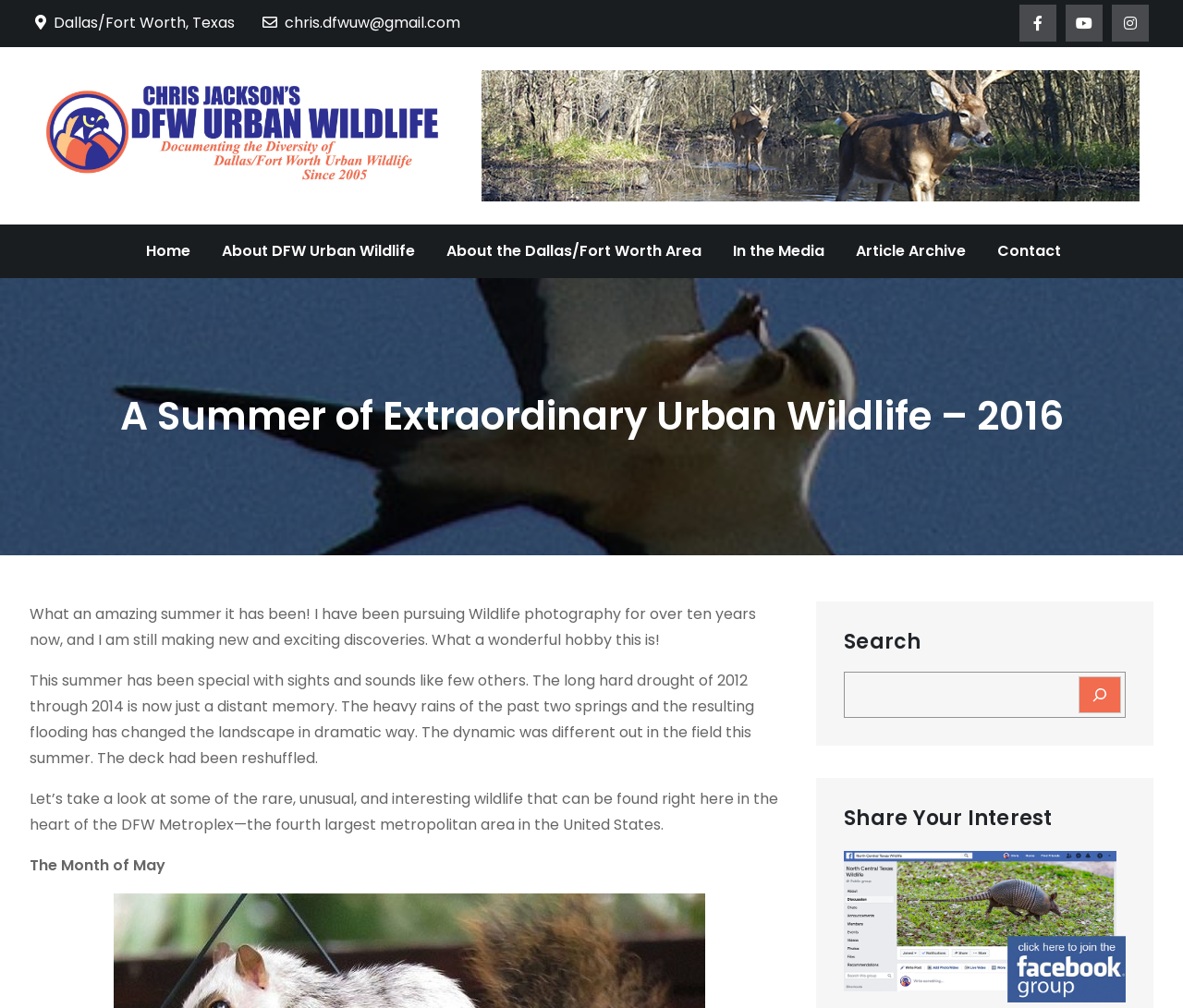What is the author's hobby?
Please use the image to deliver a detailed and complete answer.

I found the answer by reading the text content of the webpage, which mentions 'What a wonderful hobby this is!' in the context of wildlife photography, indicating that the author's hobby is wildlife photography.